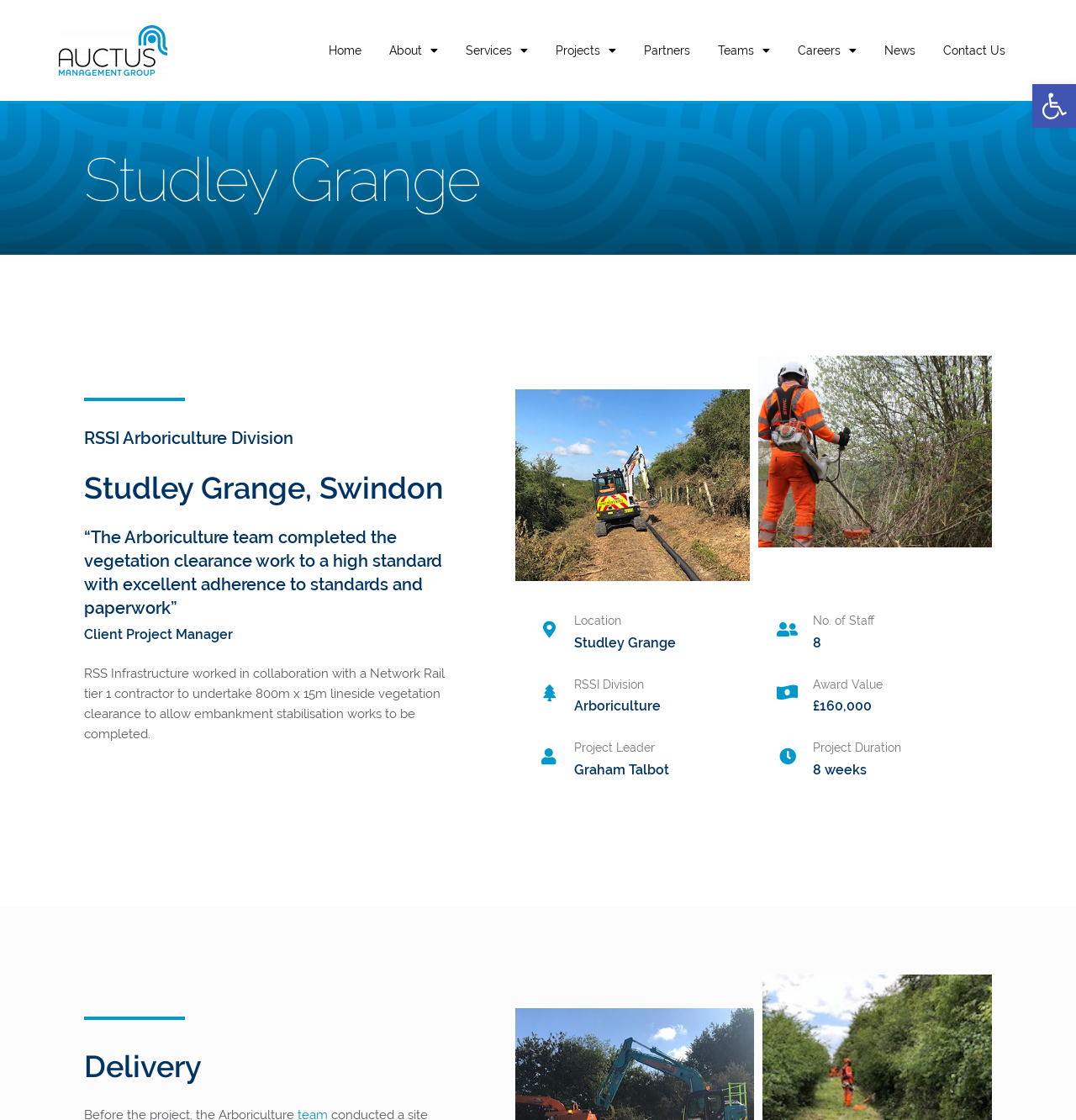Create an elaborate caption for the webpage.

The webpage is about the Studley Grange project by Auctus Management Group. At the top left, there is a logo of AMG_LOGO_CMYK. To the right of the logo, there is a navigation menu with links to different sections of the website, including Home, About, Services, Projects, Partners, Teams, Careers, News, and Contact Us.

Below the navigation menu, there is a heading that reads "Studley Grange" followed by a subheading "RSSI Arboriculture Division" and another subheading "Studley Grange, Swindon". There is a quote from a Client Project Manager praising the Arboriculture team for their work.

Below the quote, there is a paragraph of text that describes the project, stating that RSS Infrastructure worked with a Network Rail tier 1 contractor to clear 800m x 15m of lineside vegetation to allow embankment stabilisation works to be completed. To the right of the text, there is an image of the RSS Infrastructure logo.

Further down the page, there is a section with headings and corresponding text, including Location, RSSI Division, Project Leader, No. of Staff, Award Value, and Project Duration. The text provides details about the project, such as the location, the division responsible, the project leader, the number of staff involved, the award value, and the project duration.

At the bottom of the page, there is a heading that reads "Delivery". Finally, at the top right corner of the page, there is a button to open a toolbar, accompanied by a small image.